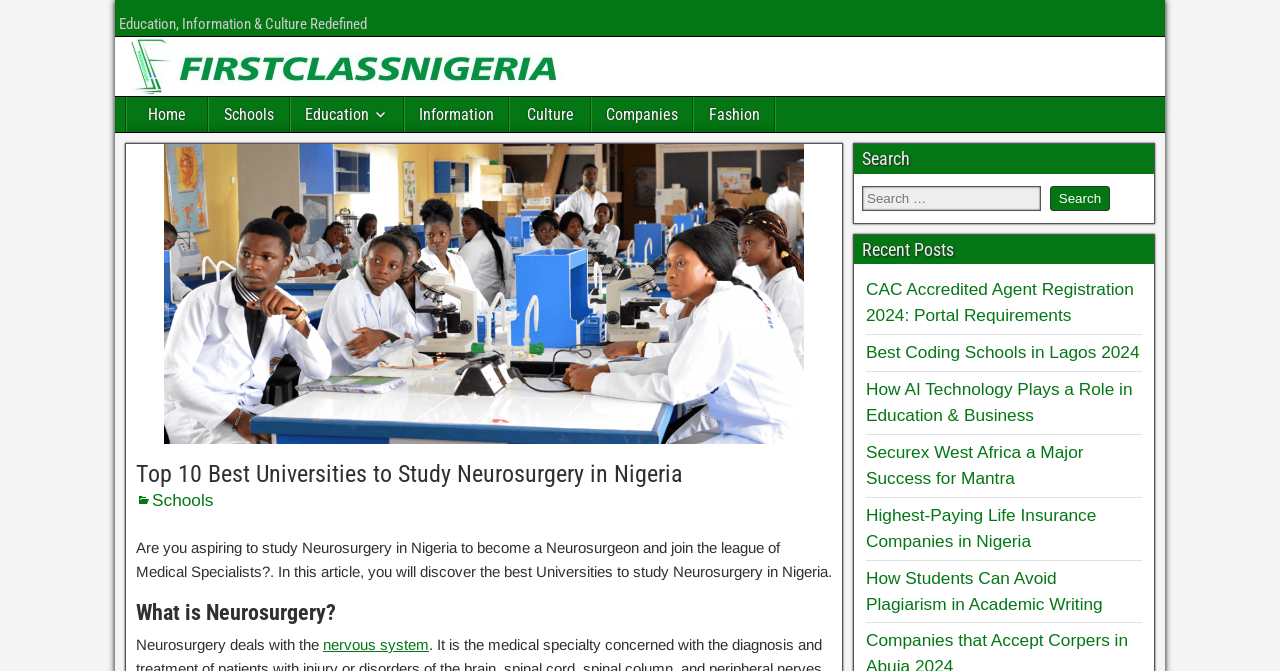Can you provide the bounding box coordinates for the element that should be clicked to implement the instruction: "Click on the 'Home' link"?

[0.099, 0.144, 0.162, 0.197]